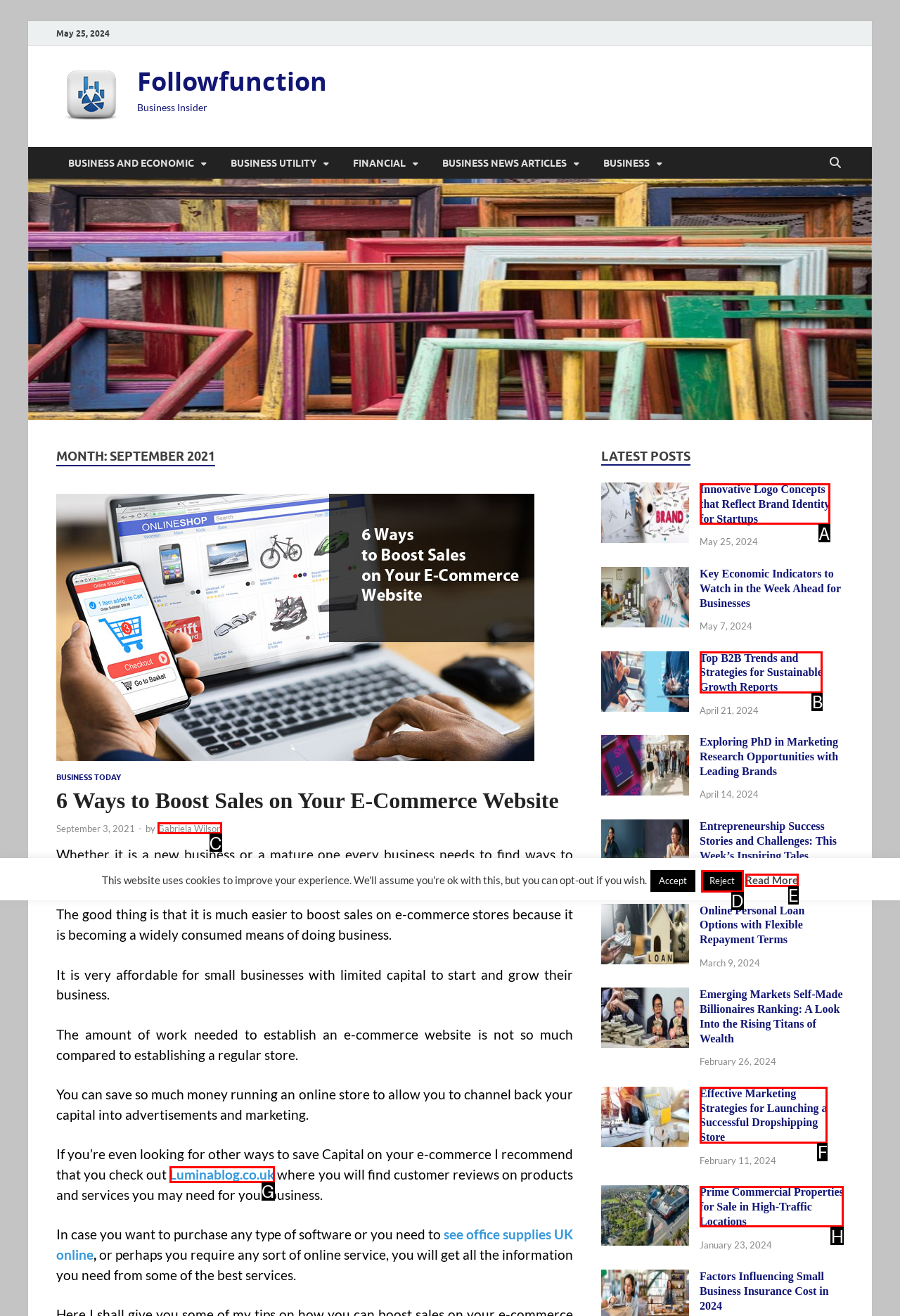Please provide the letter of the UI element that best fits the following description: Read More
Respond with the letter from the given choices only.

E